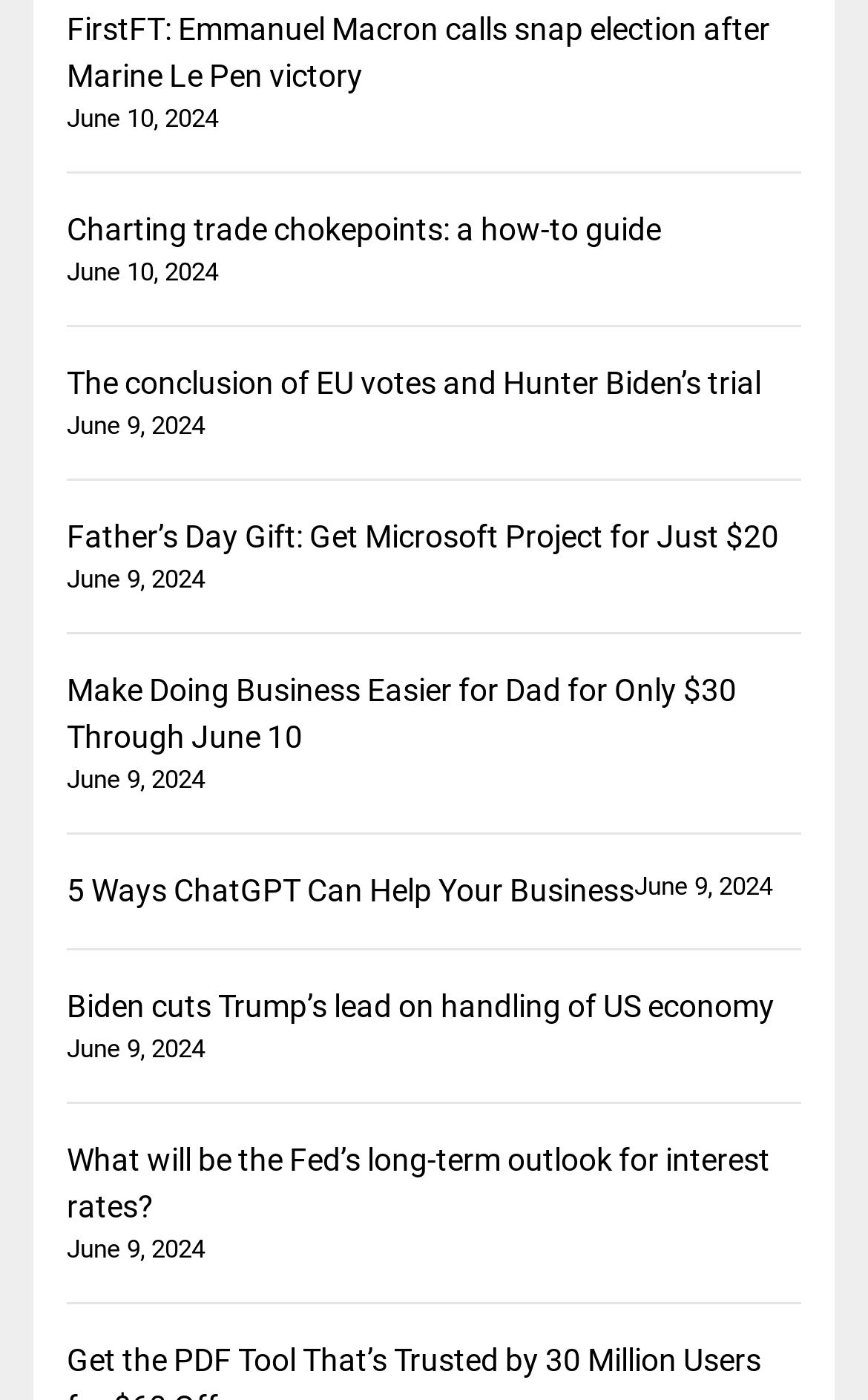Please find the bounding box coordinates of the element's region to be clicked to carry out this instruction: "Check Father’s Day Gift offer".

[0.077, 0.367, 0.897, 0.4]